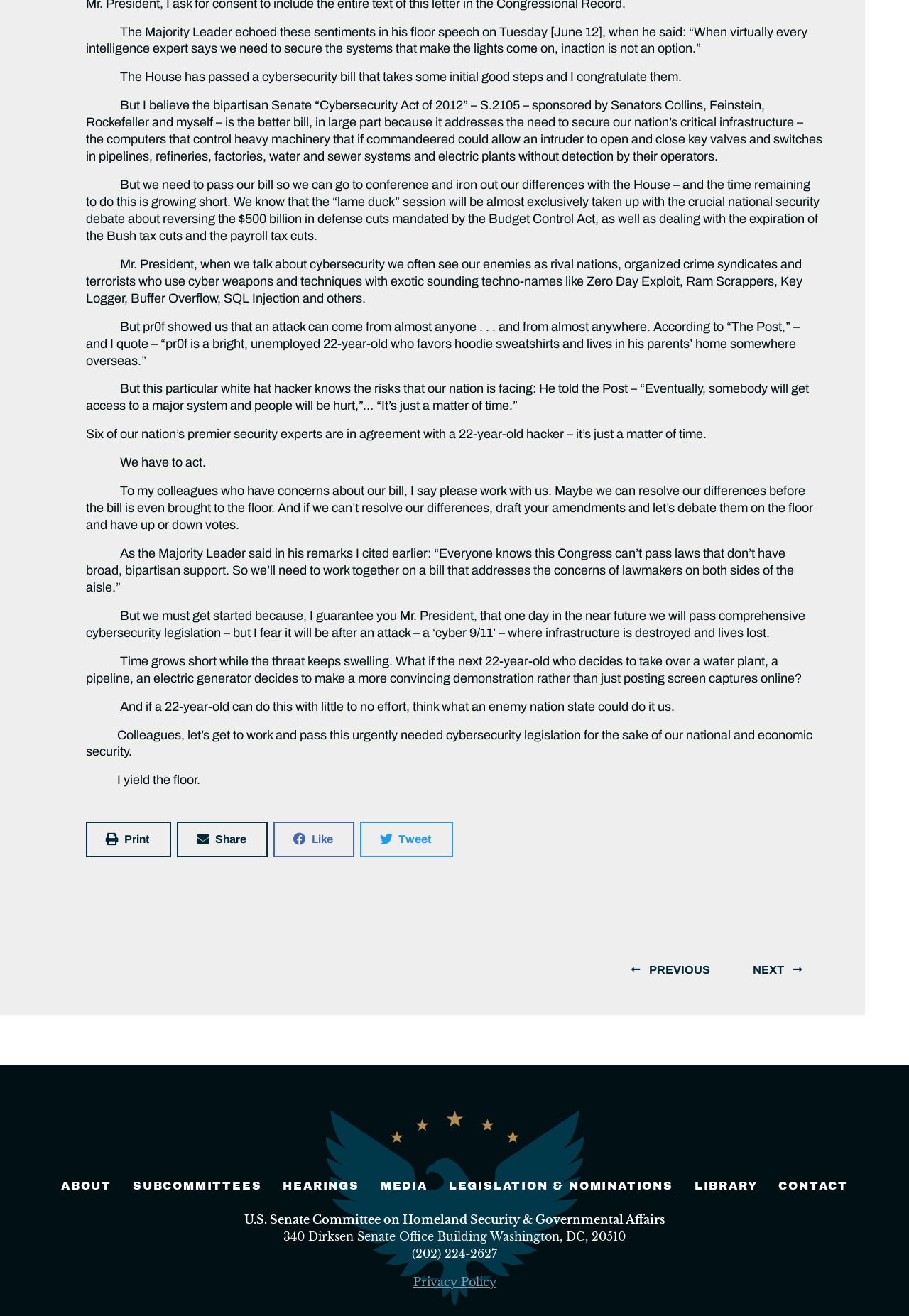Given the element description Privacy Policy, identify the bounding box coordinates for the UI element on the webpage screenshot. The format should be (top-left x, top-left y, bottom-right x, bottom-right y), with values between 0 and 1.

[0.454, 0.969, 0.546, 0.98]